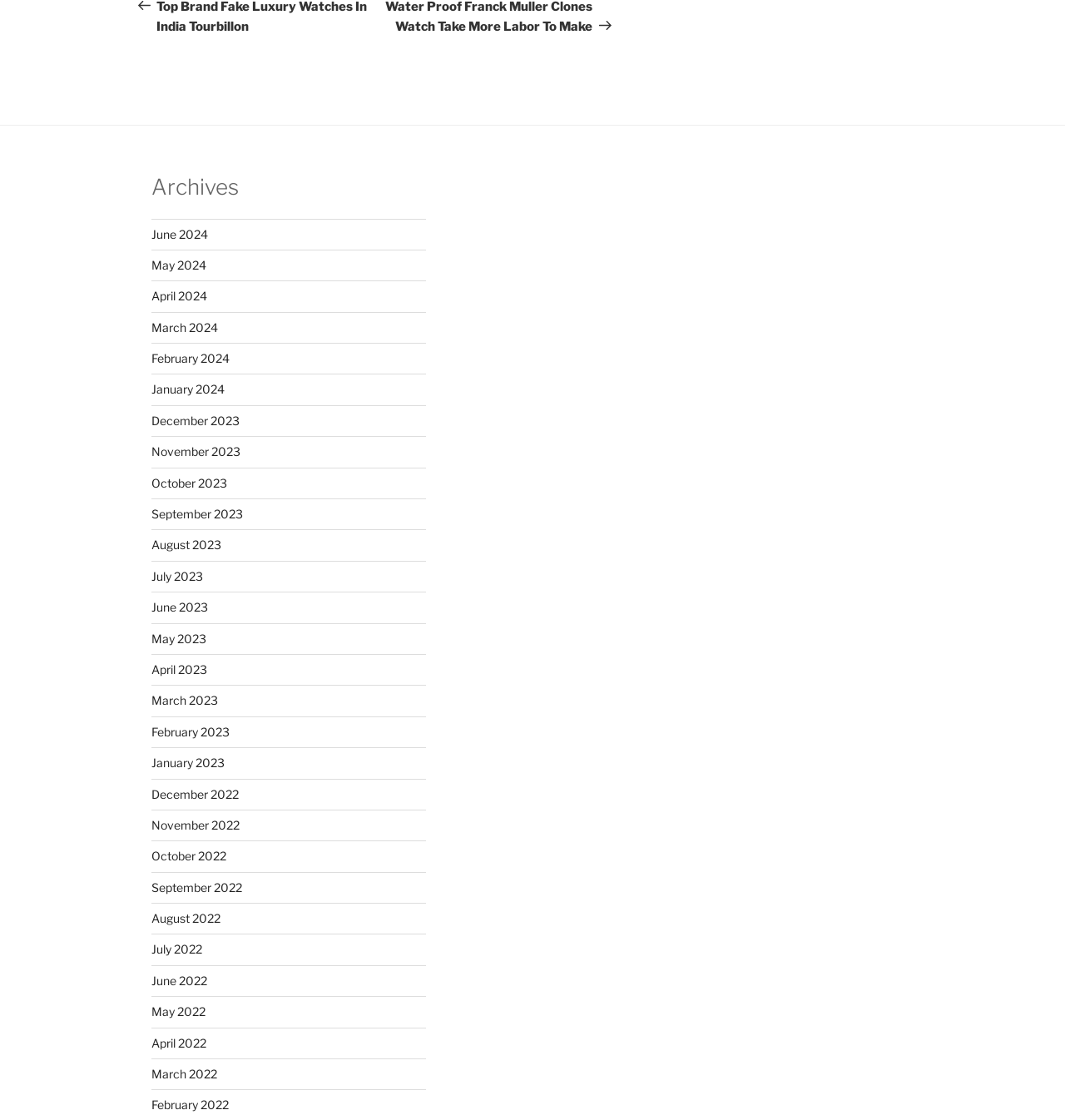Reply to the question with a single word or phrase:
What is the heading of this webpage?

Archives